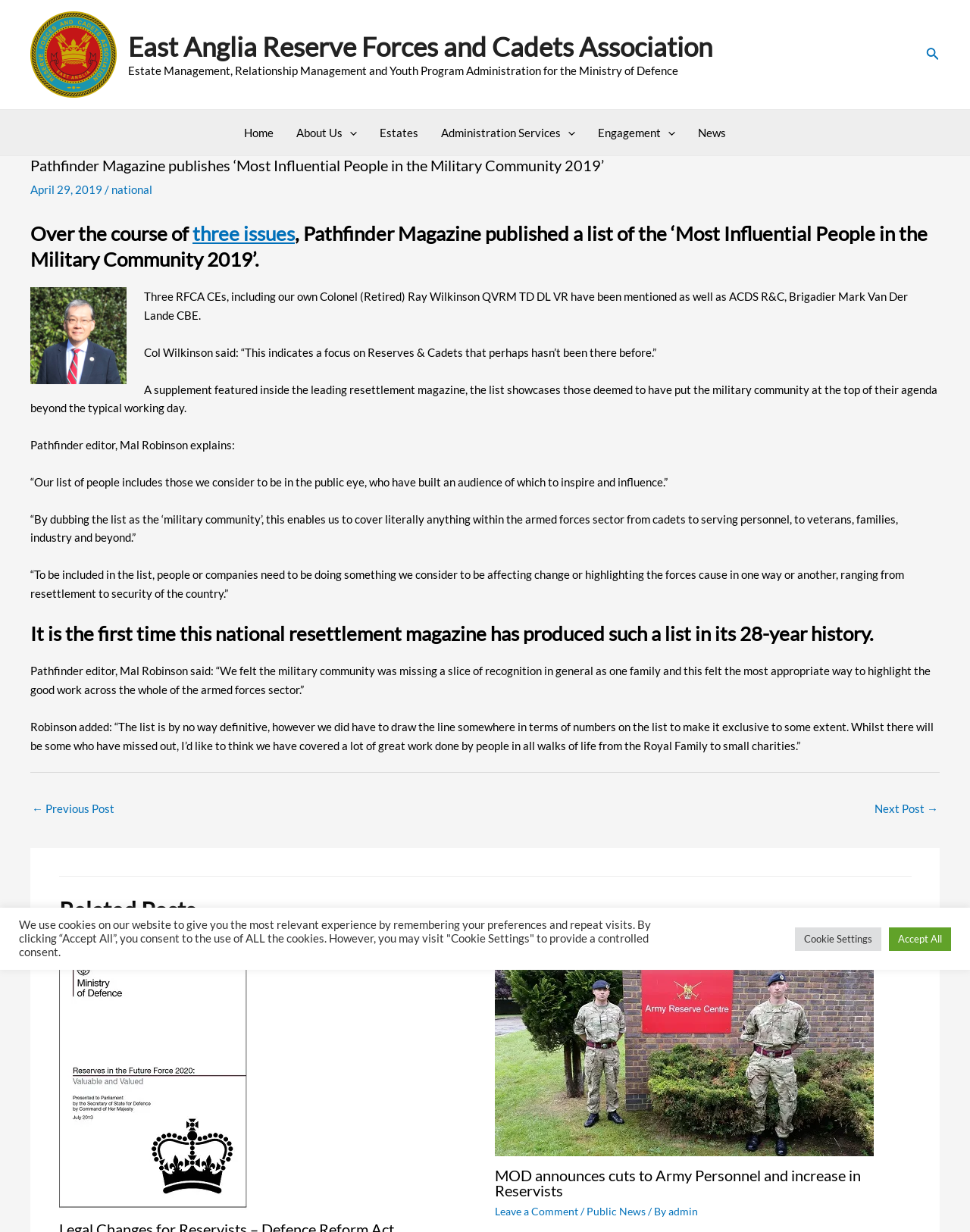Please locate the bounding box coordinates of the element that should be clicked to achieve the given instruction: "Search for something".

[0.955, 0.037, 0.969, 0.052]